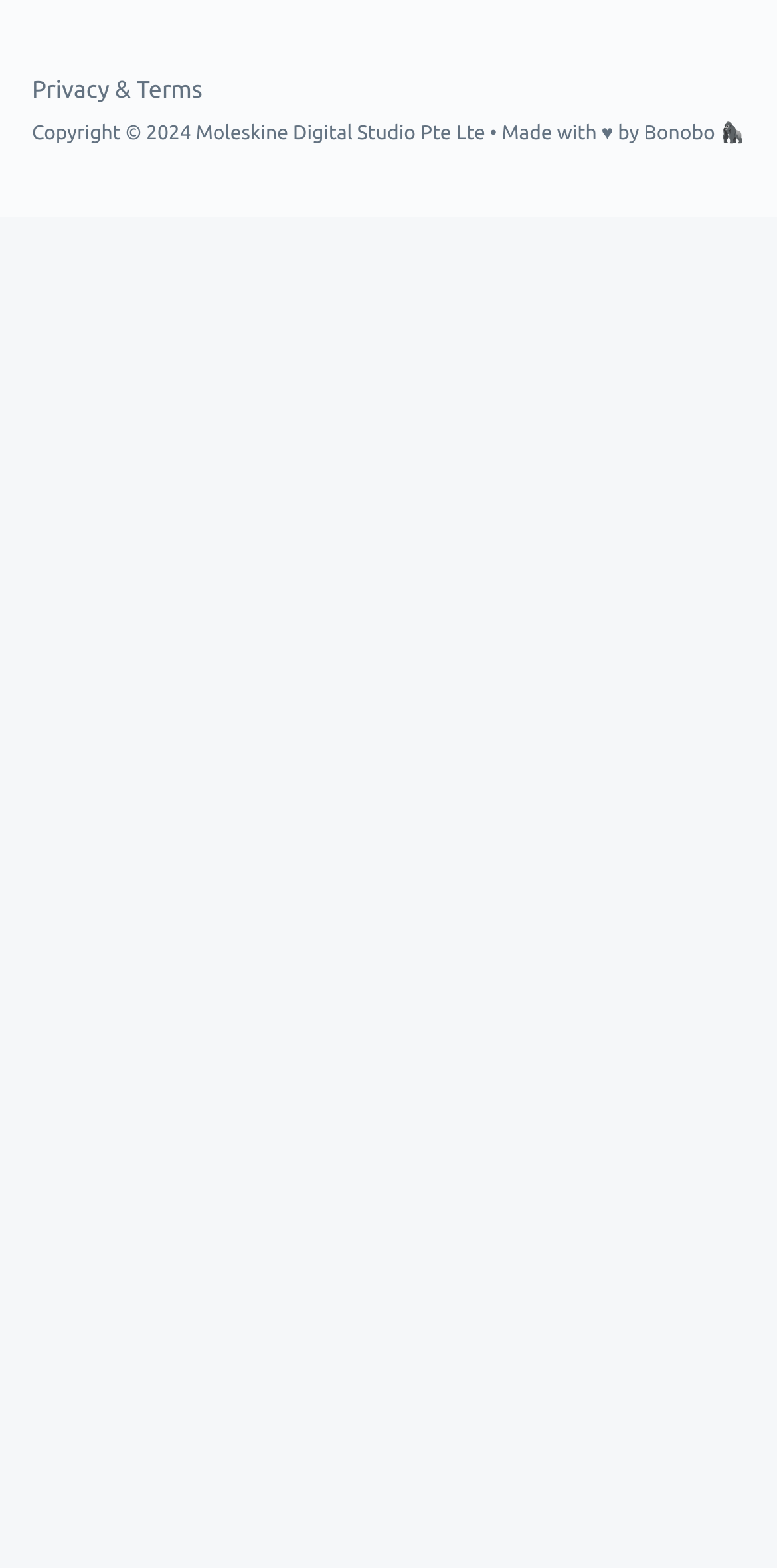What is the company name after the copyright symbol?
Analyze the screenshot and provide a detailed answer to the question.

I found the company name by looking at the StaticText element with the text 'Moleskine Digital Studio Pte Lte' which is located after the 'Copyright ©' symbol.